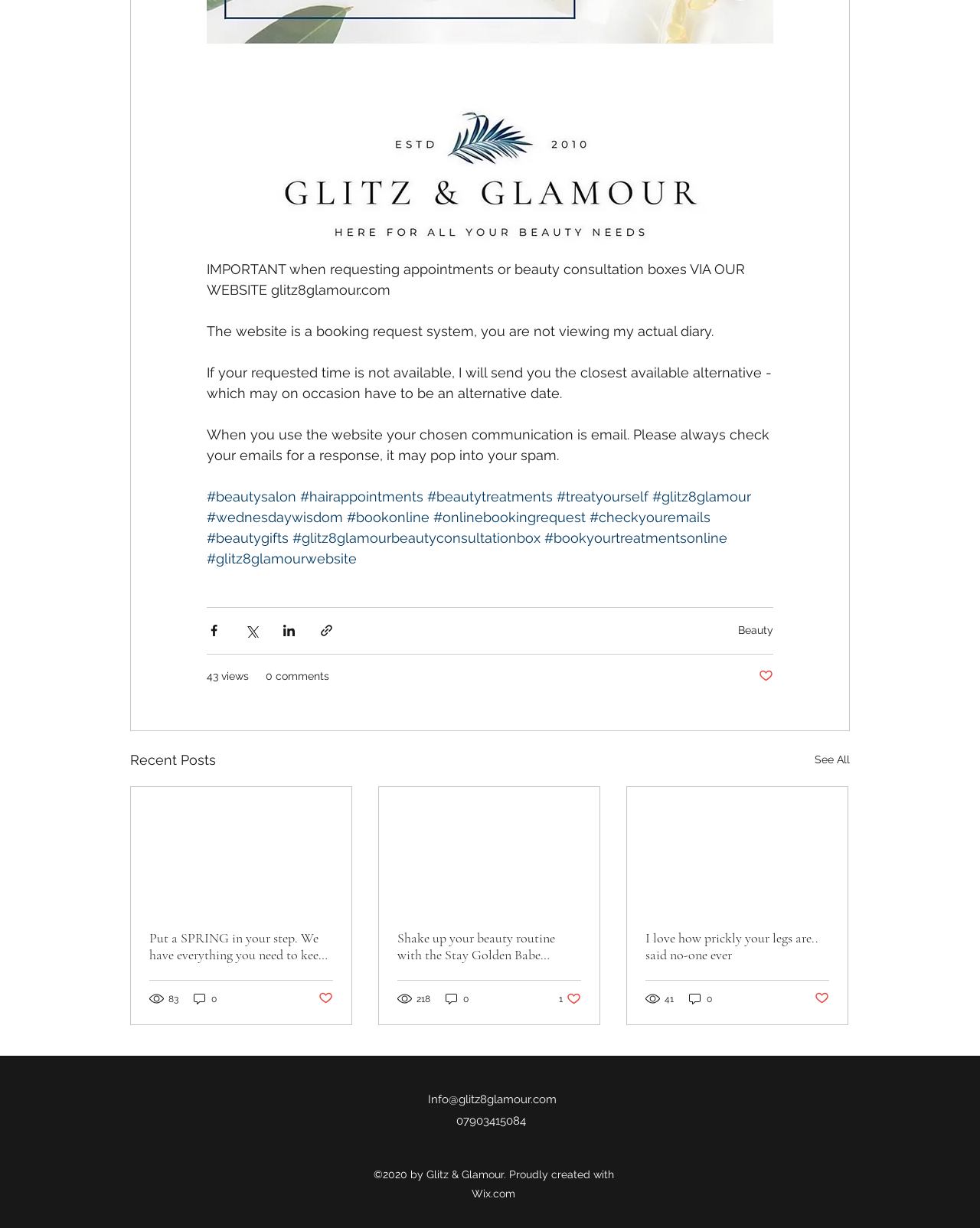Identify the bounding box of the UI element that matches this description: "0 comments".

[0.271, 0.544, 0.336, 0.557]